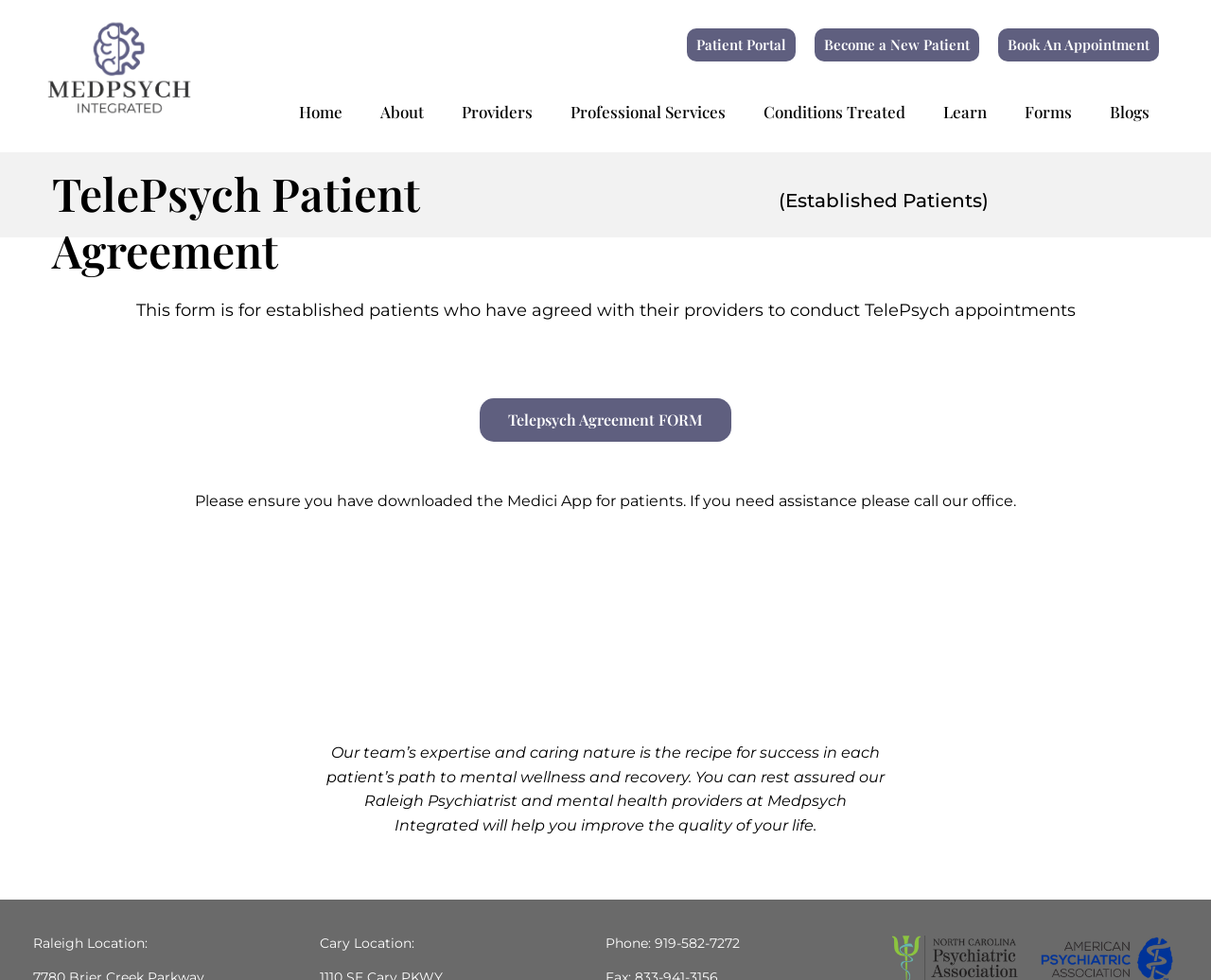Point out the bounding box coordinates of the section to click in order to follow this instruction: "search for something".

None